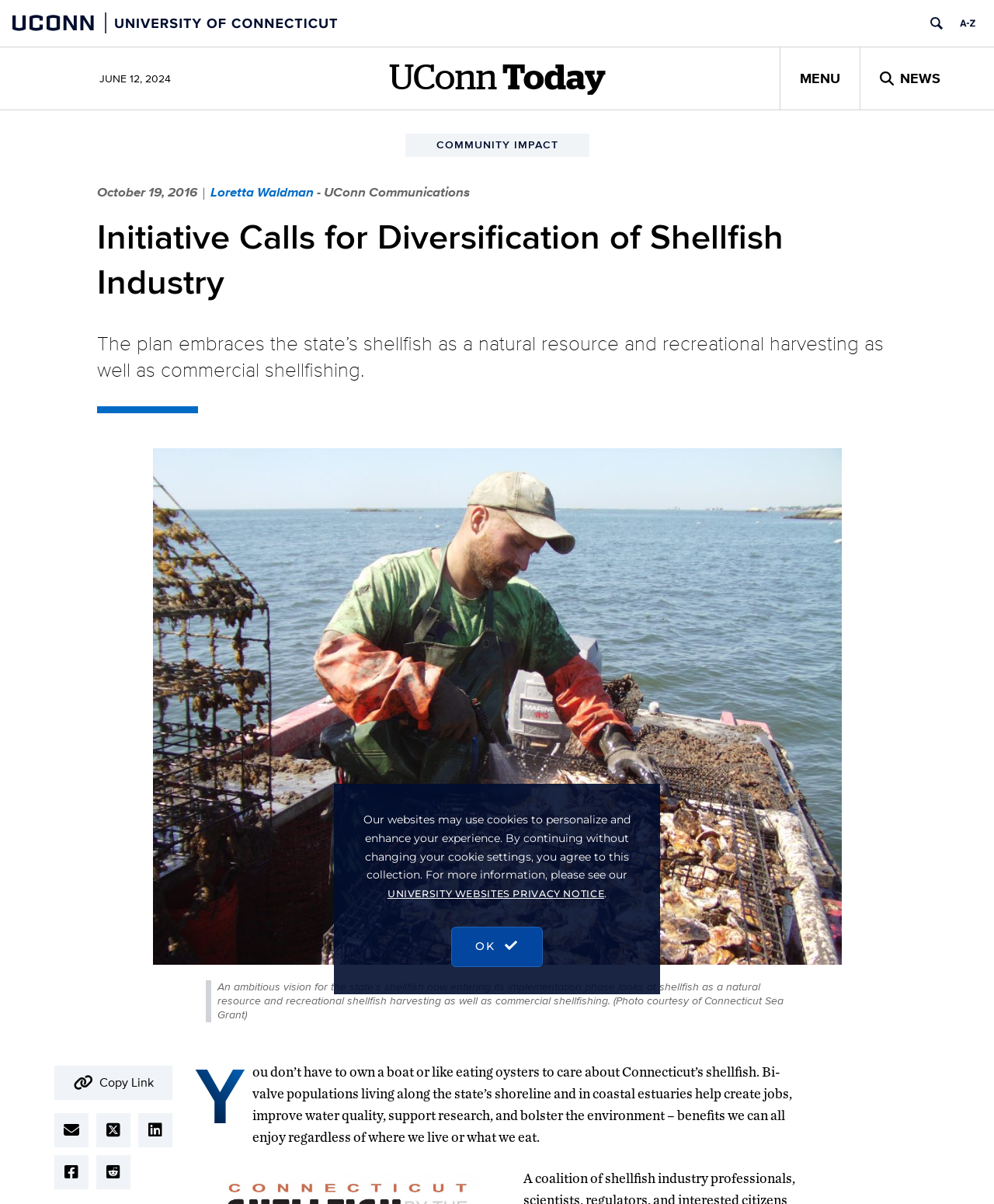Who is the author of the article?
Analyze the image and deliver a detailed answer to the question.

I found the author of the article by looking at the link element with the content 'Loretta Waldman' which is located in the author information section of the webpage.